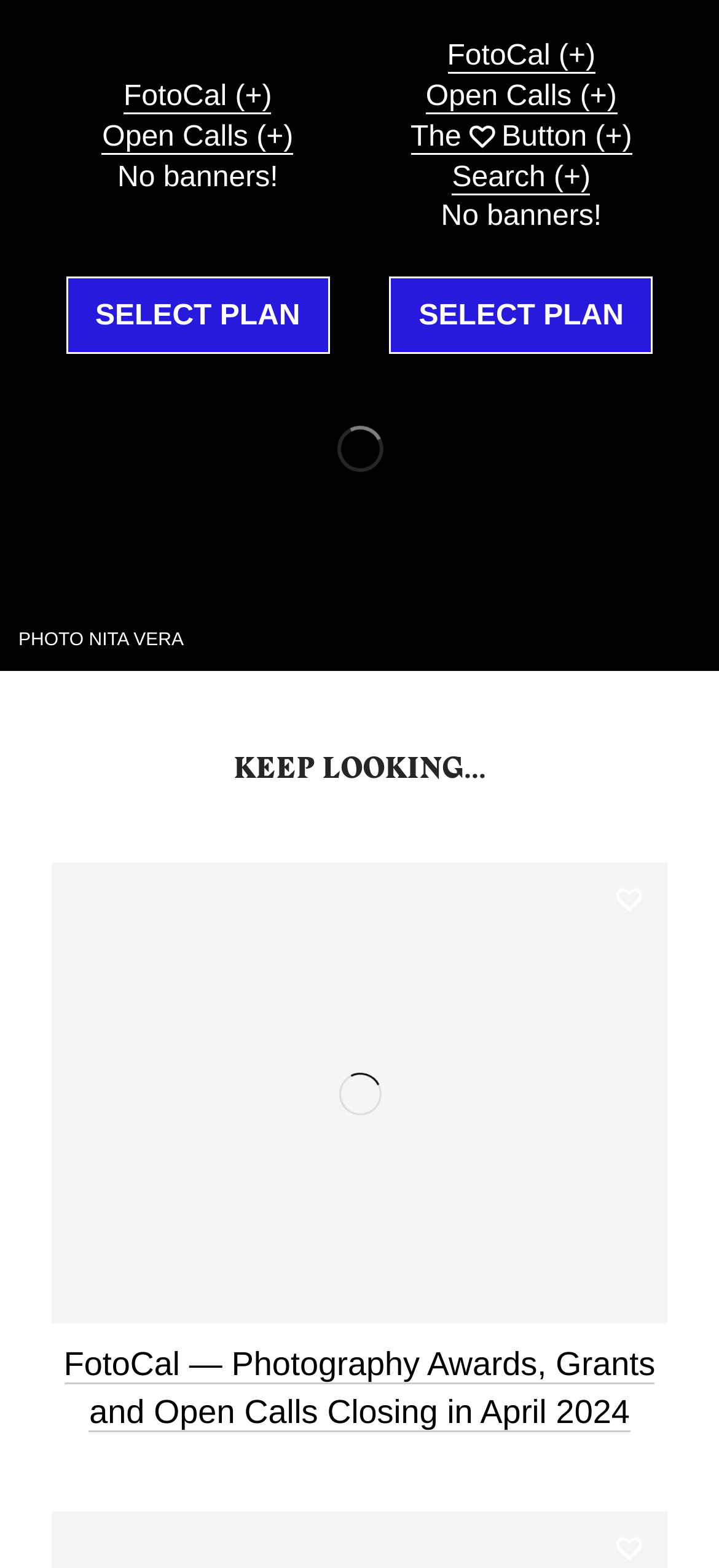Identify the bounding box coordinates of the clickable region necessary to fulfill the following instruction: "view photography awards". The bounding box coordinates should be four float numbers between 0 and 1, i.e., [left, top, right, bottom].

[0.089, 0.859, 0.911, 0.913]